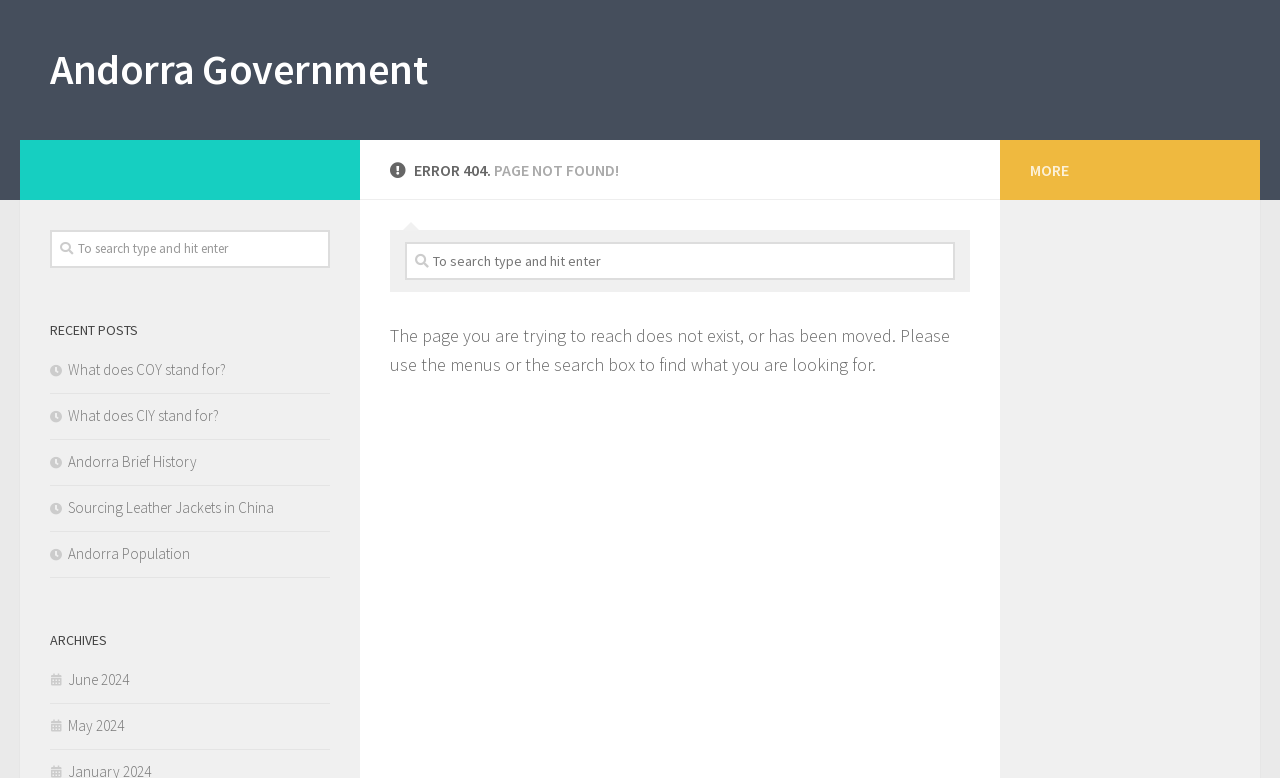Bounding box coordinates should be provided in the format (top-left x, top-left y, bottom-right x, bottom-right y) with all values between 0 and 1. Identify the bounding box for this UI element: iPhone SE data recovery FAQs

None